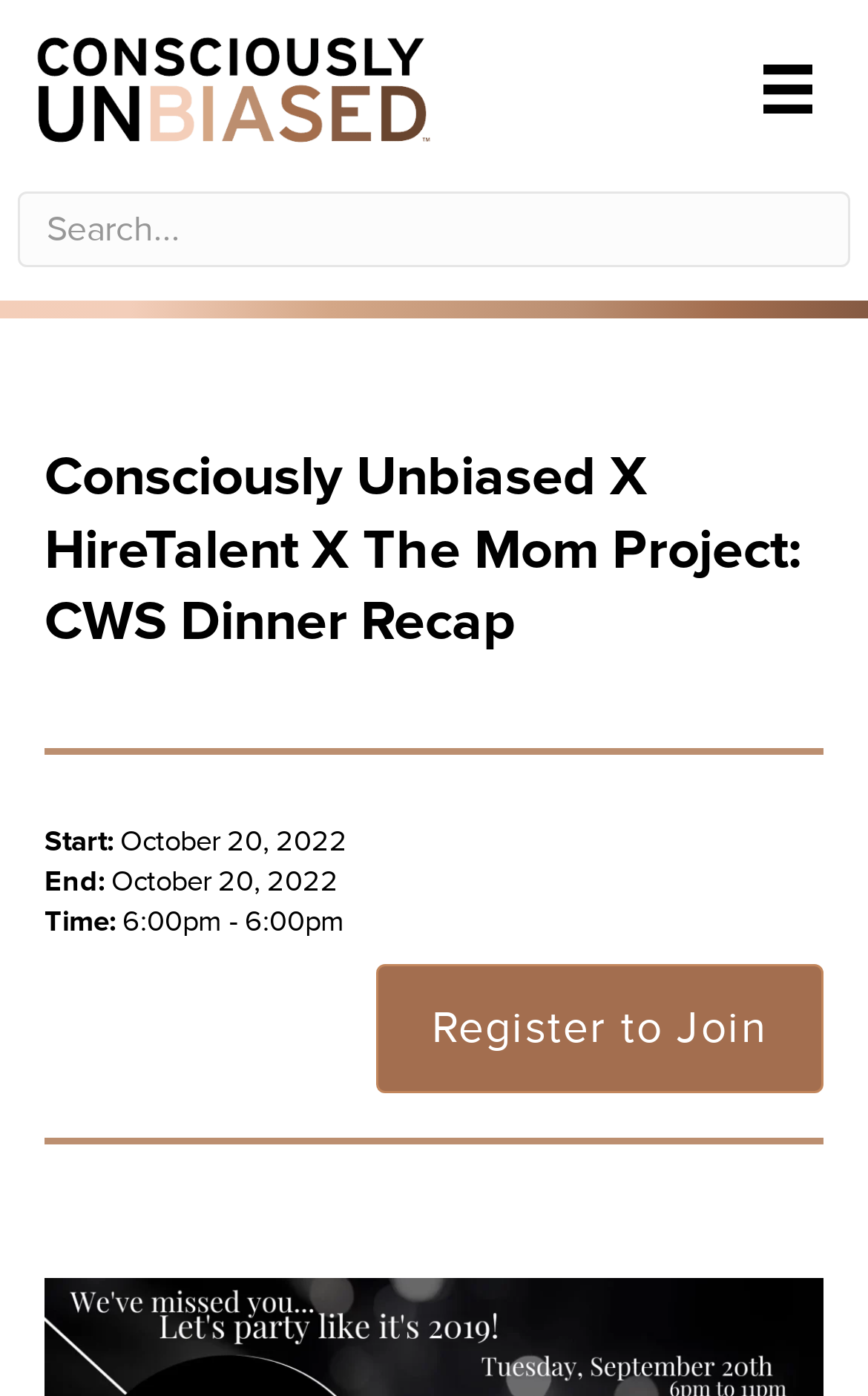Please identify the webpage's heading and generate its text content.

Consciously Unbiased X HireTalent X The Mom Project: CWS Dinner Recap